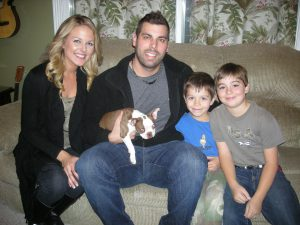How many children are in the image?
Provide a well-explained and detailed answer to the question.

The caption describes two young boys seated to the right of the man, one wearing a blue shirt and the other wearing a gray shirt, indicating that there are two children in the image.